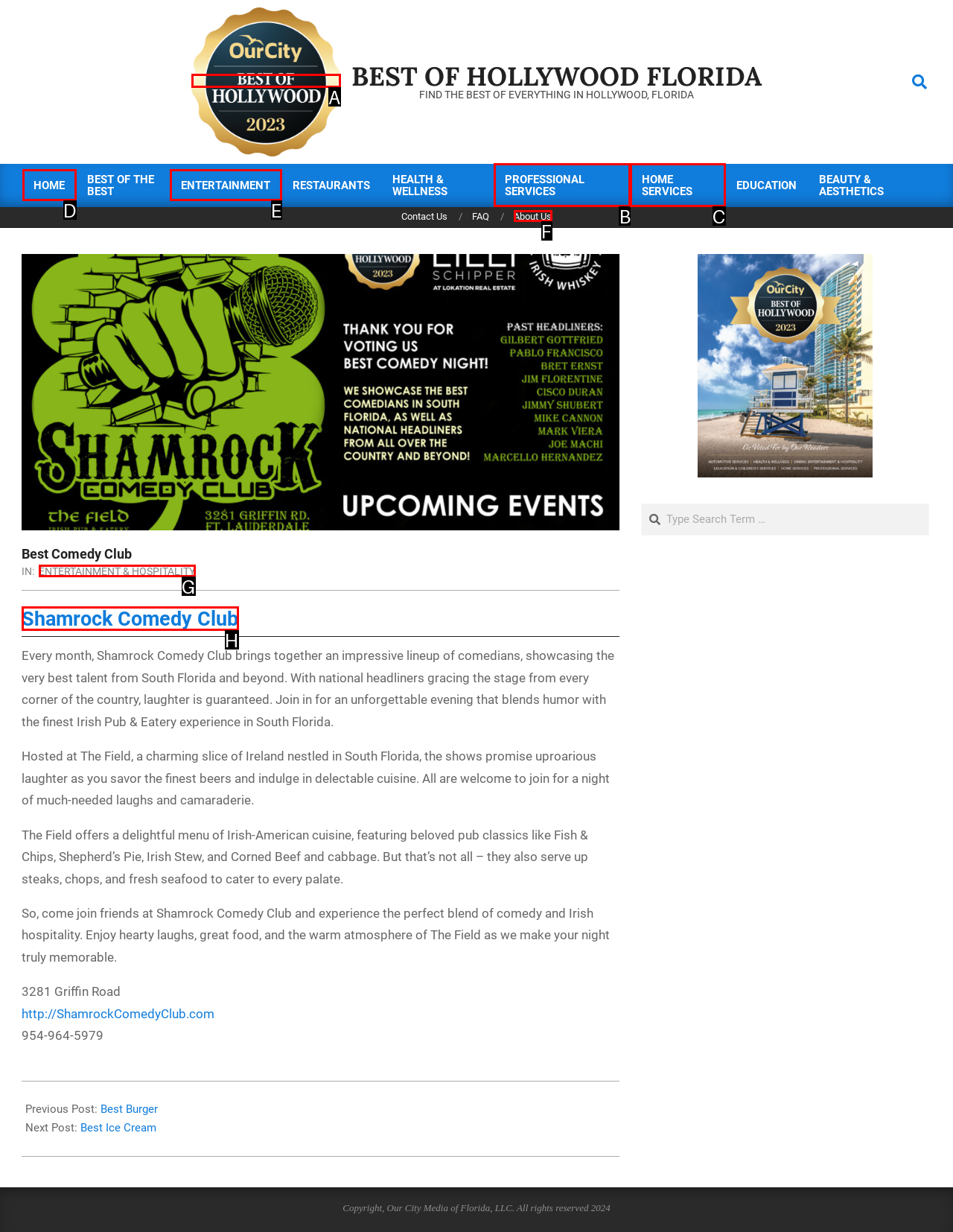From the available choices, determine which HTML element fits this description: About Us Respond with the correct letter.

F